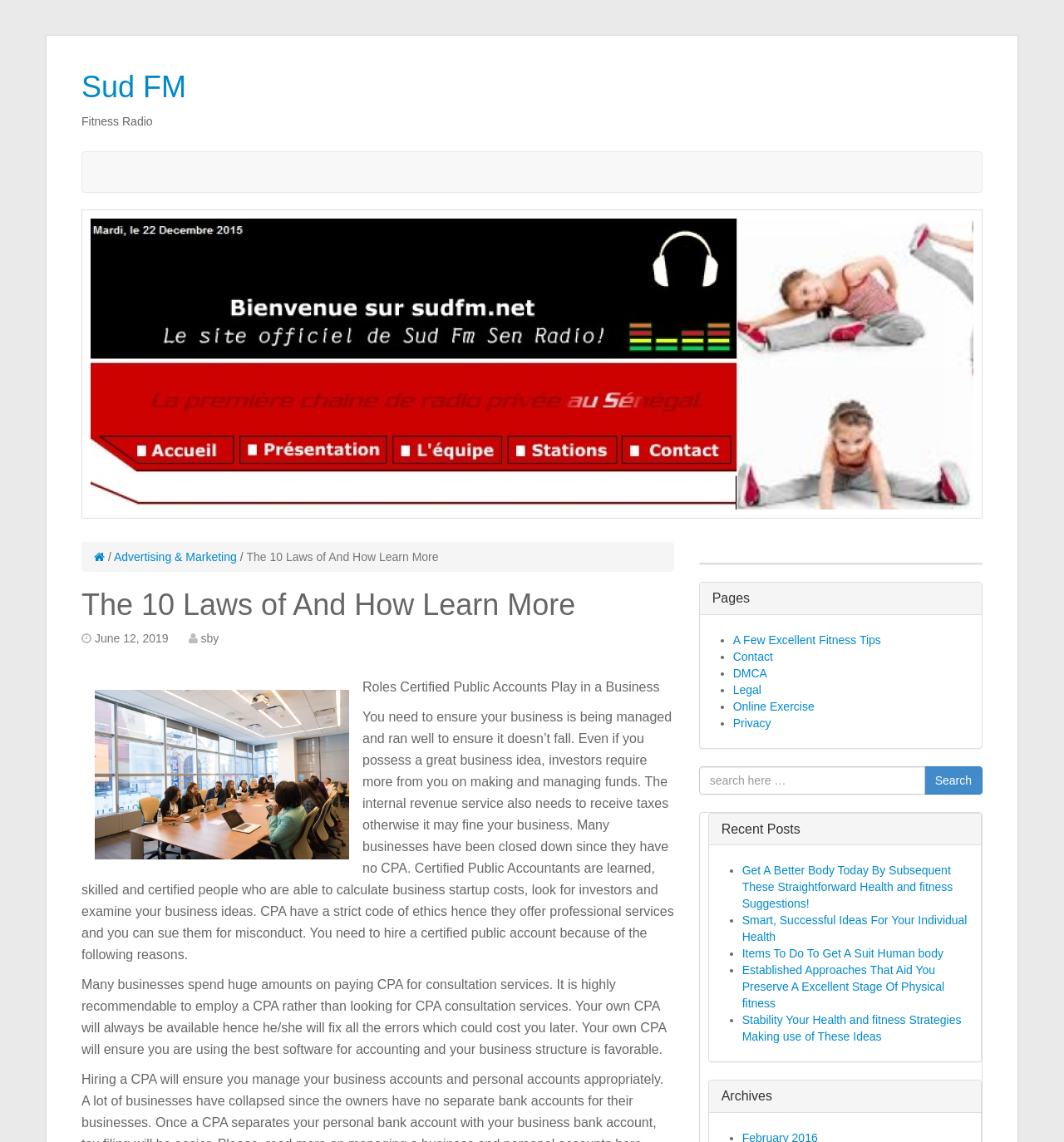Identify the bounding box coordinates for the UI element described as follows: "DMCA". Ensure the coordinates are four float numbers between 0 and 1, formatted as [left, top, right, bottom].

[0.689, 0.583, 0.721, 0.595]